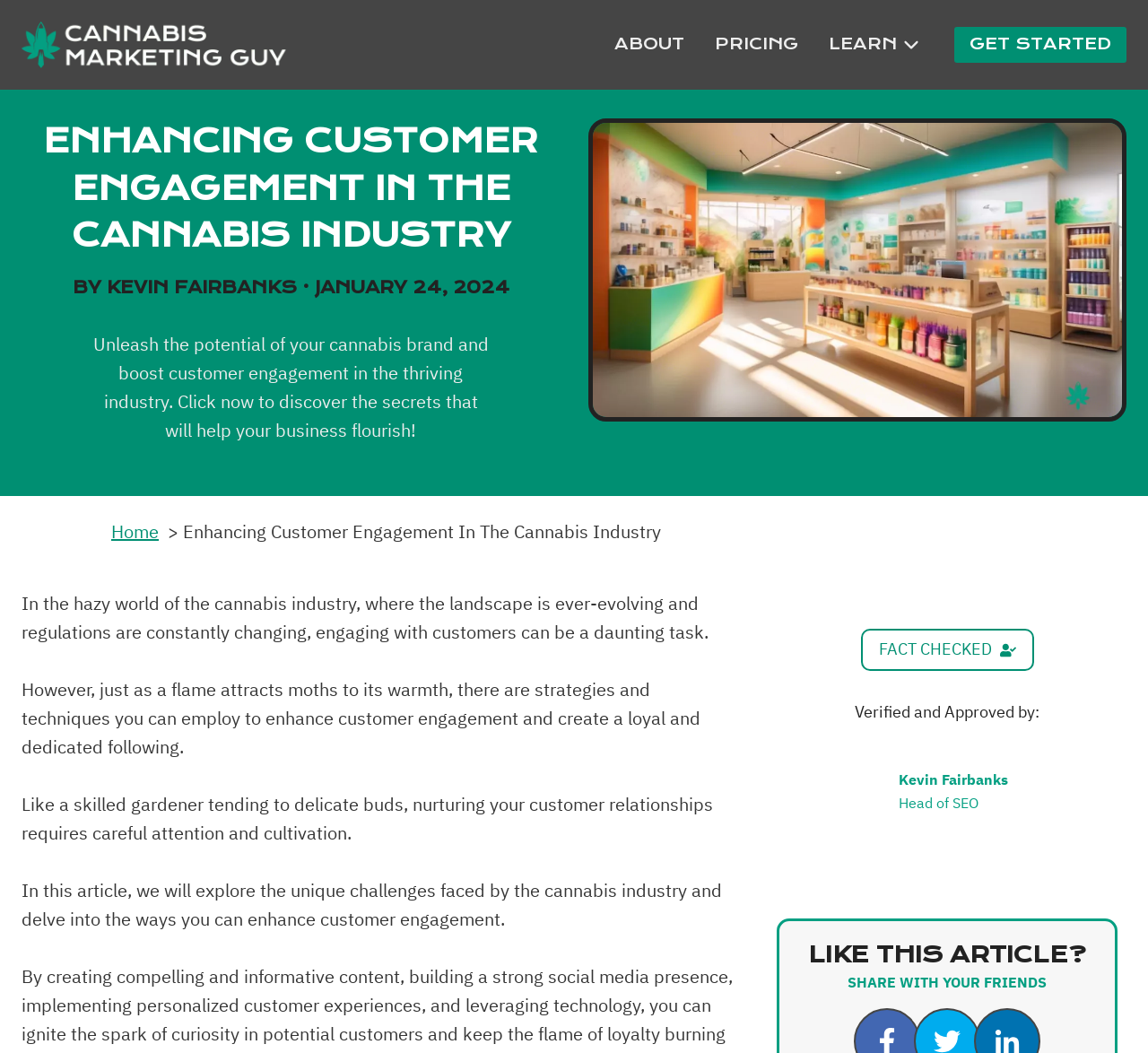Please specify the bounding box coordinates in the format (top-left x, top-left y, bottom-right x, bottom-right y), with values ranging from 0 to 1. Identify the bounding box for the UI component described as follows: LearnExpand

[0.709, 0.022, 0.808, 0.063]